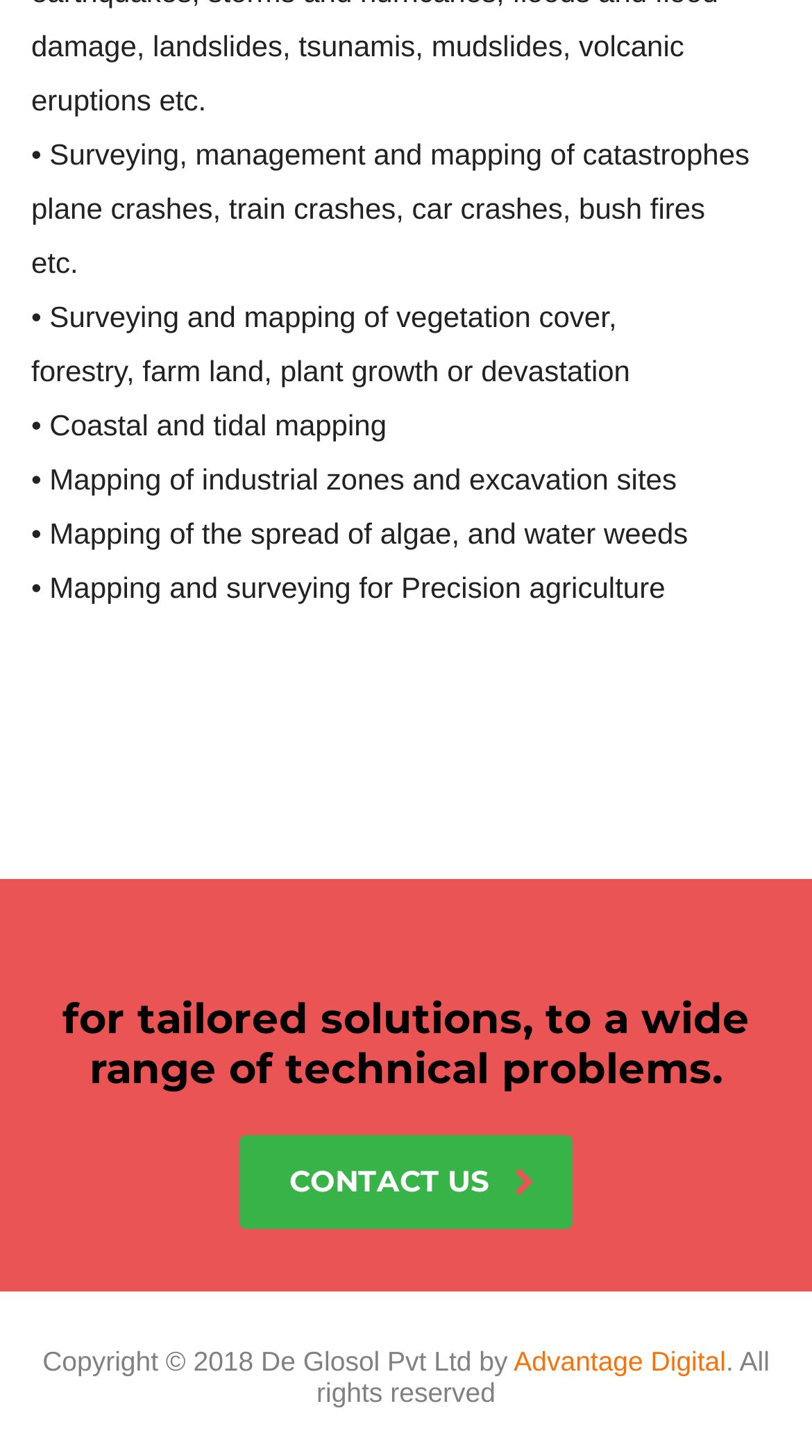Provide a thorough and detailed response to the question by examining the image: 
What is the purpose of surveying and mapping?

The webpage lists various purposes of surveying and mapping, including management and mapping of catastrophes, vegetation cover, forestry, farm land, plant growth or devastation, coastal and tidal mapping, industrial zones and excavation sites, spread of algae, and water weeds, and precision agriculture.